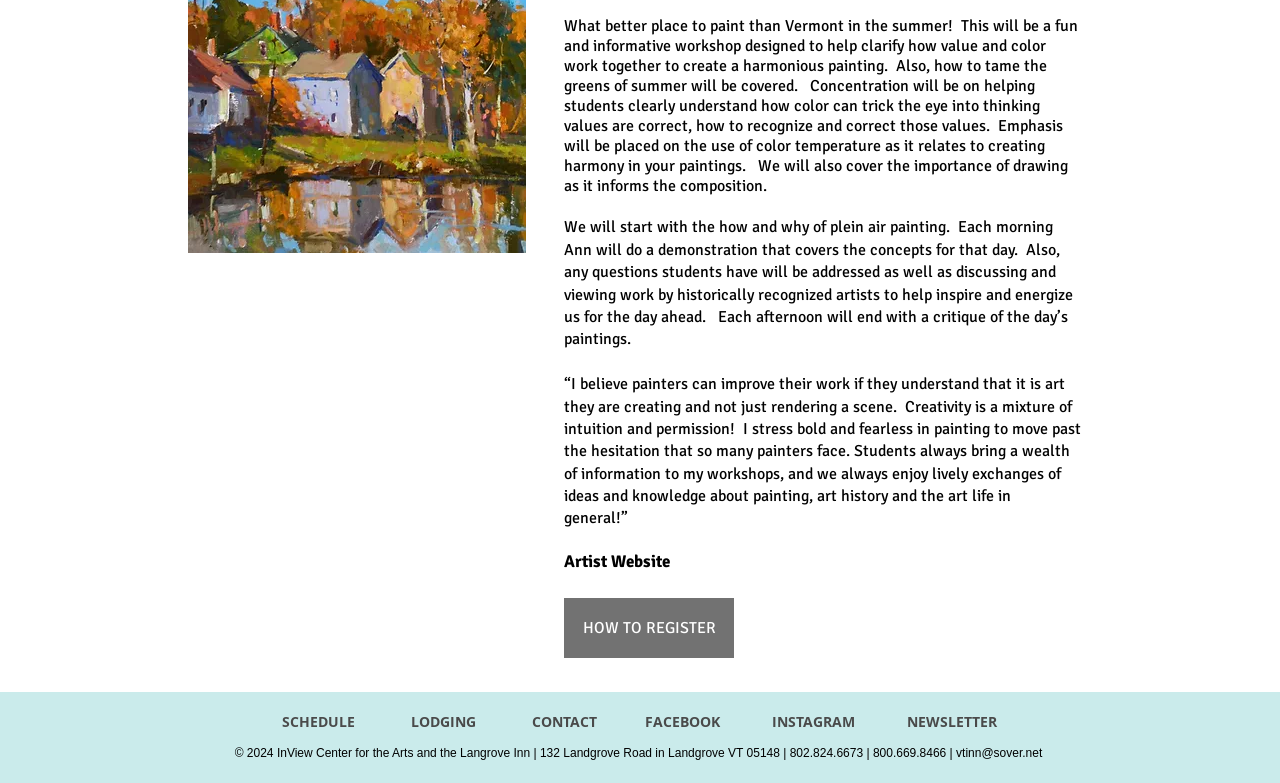Based on the description "Artist Website", find the bounding box of the specified UI element.

[0.441, 0.704, 0.523, 0.73]